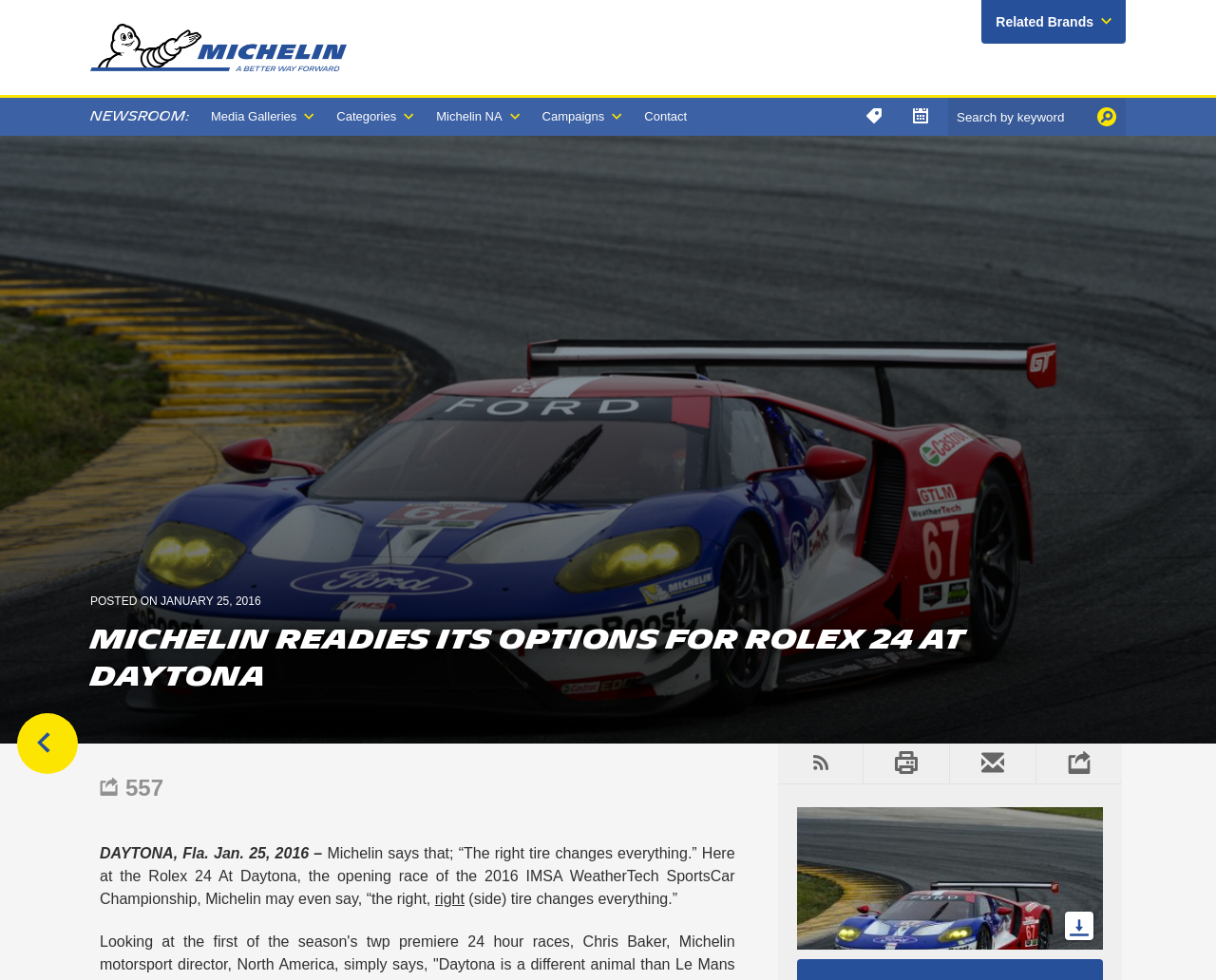Refer to the image and answer the question with as much detail as possible: What is the location of the Rolex 24 At Daytona?

I found the location of the Rolex 24 At Daytona by reading the article content which mentions 'DAYTONA, Fla. Jan. 25, 2016'.